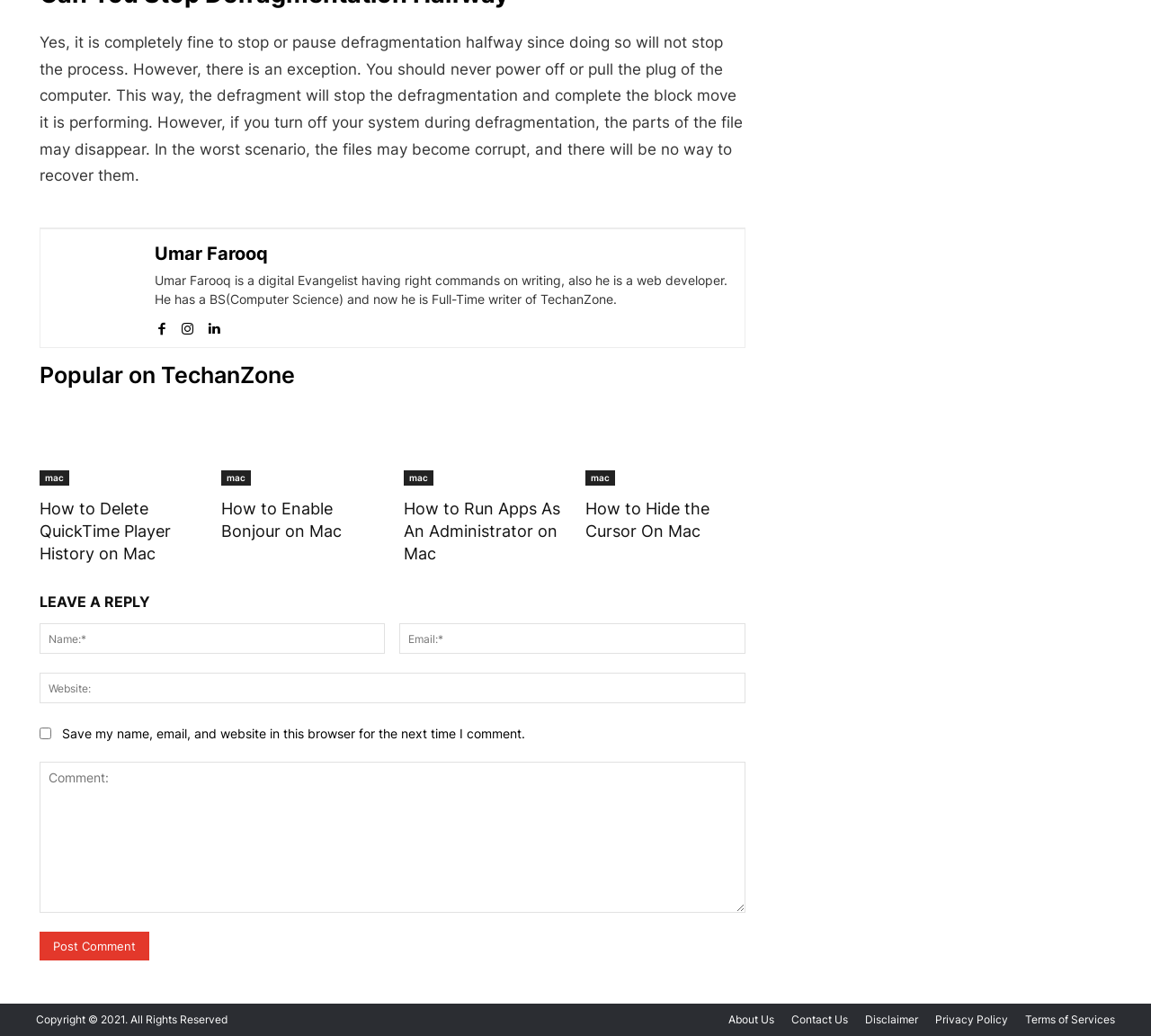Provide the bounding box coordinates for the area that should be clicked to complete the instruction: "Post a comment".

[0.034, 0.899, 0.13, 0.927]